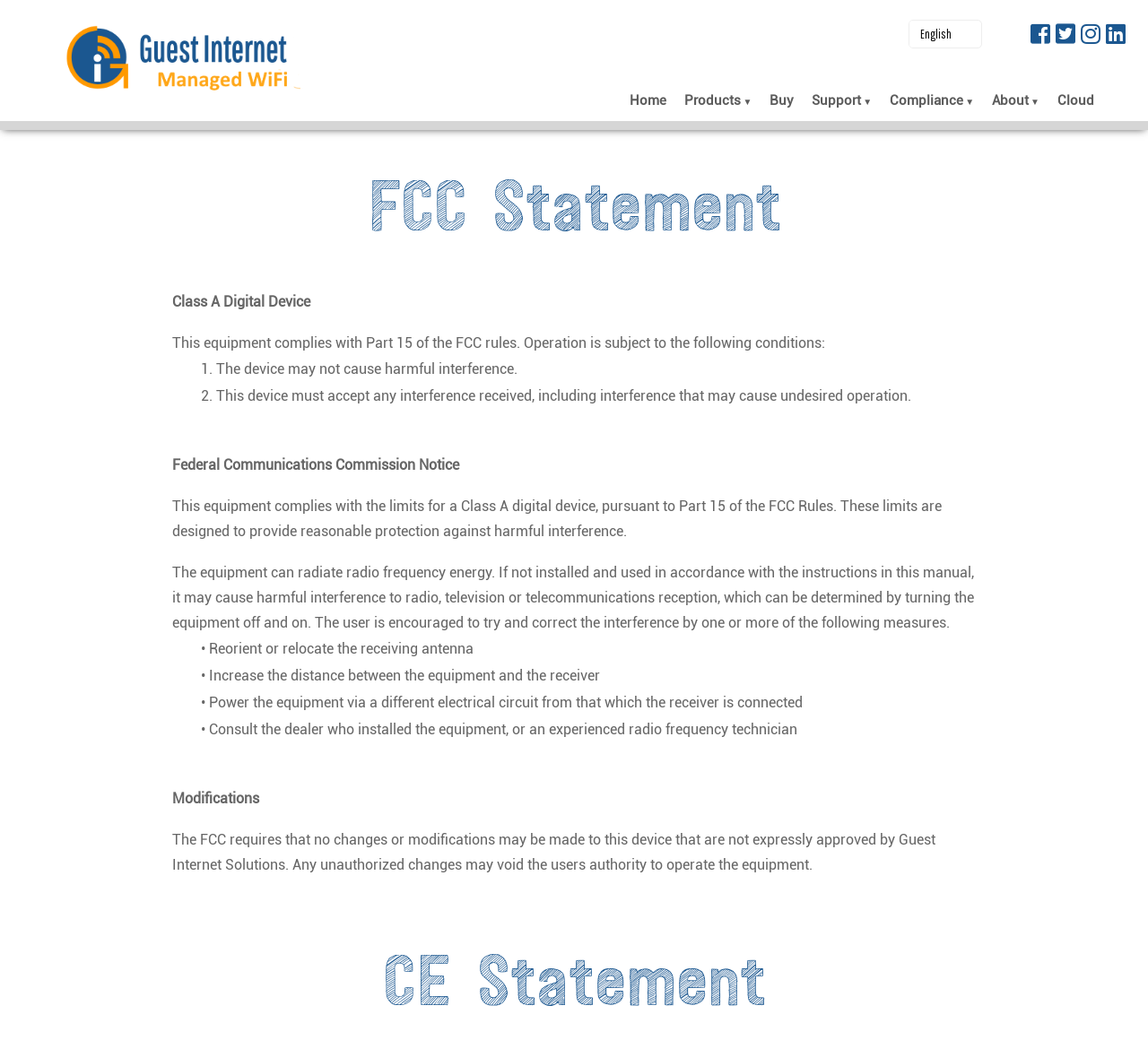Given the element description: "title="Guest Internet Instagram Page"", predict the bounding box coordinates of the UI element it refers to, using four float numbers between 0 and 1, i.e., [left, top, right, bottom].

[0.941, 0.021, 0.959, 0.046]